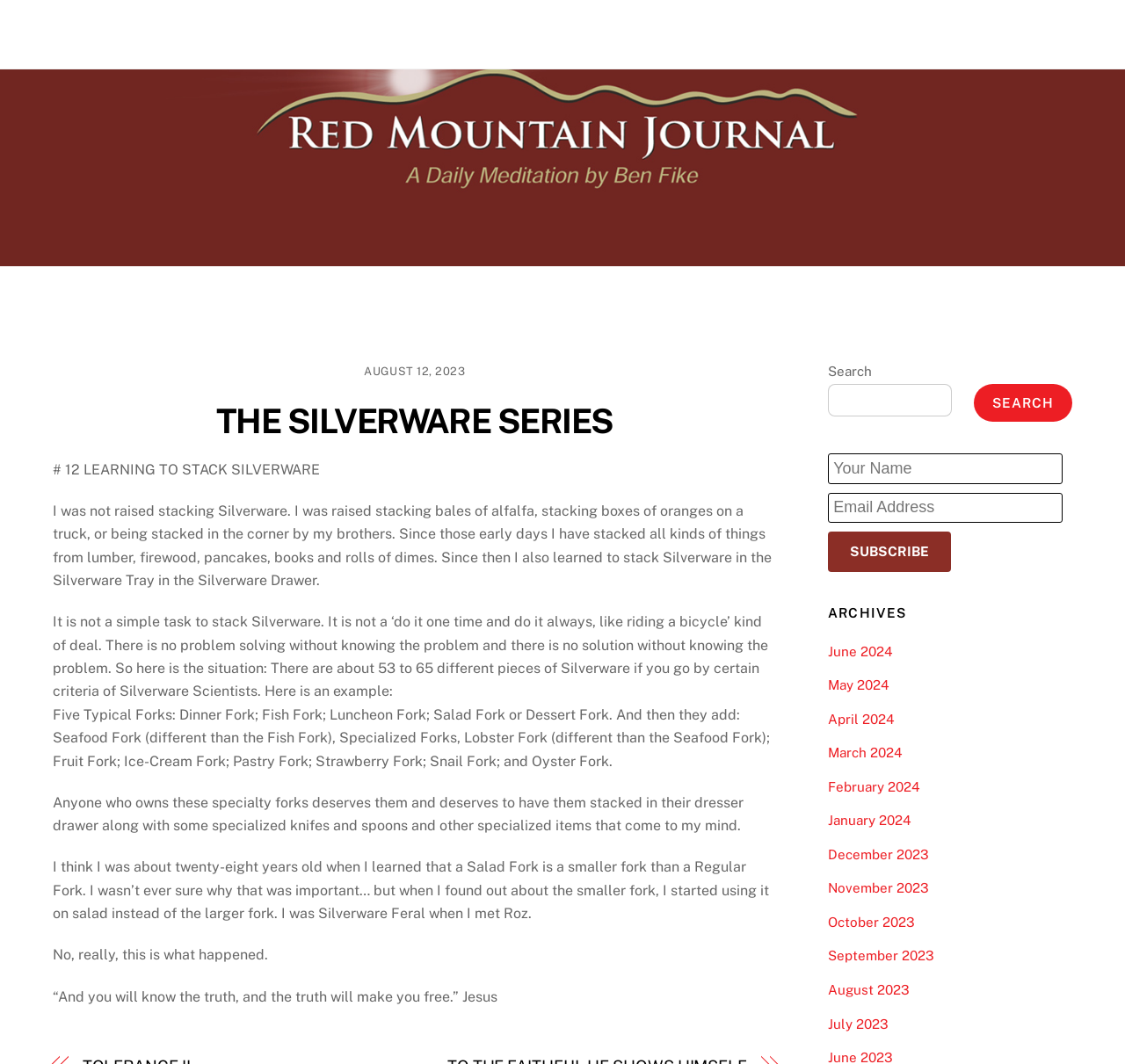Respond to the following question with a brief word or phrase:
What is the date of the article?

AUGUST 12, 2023